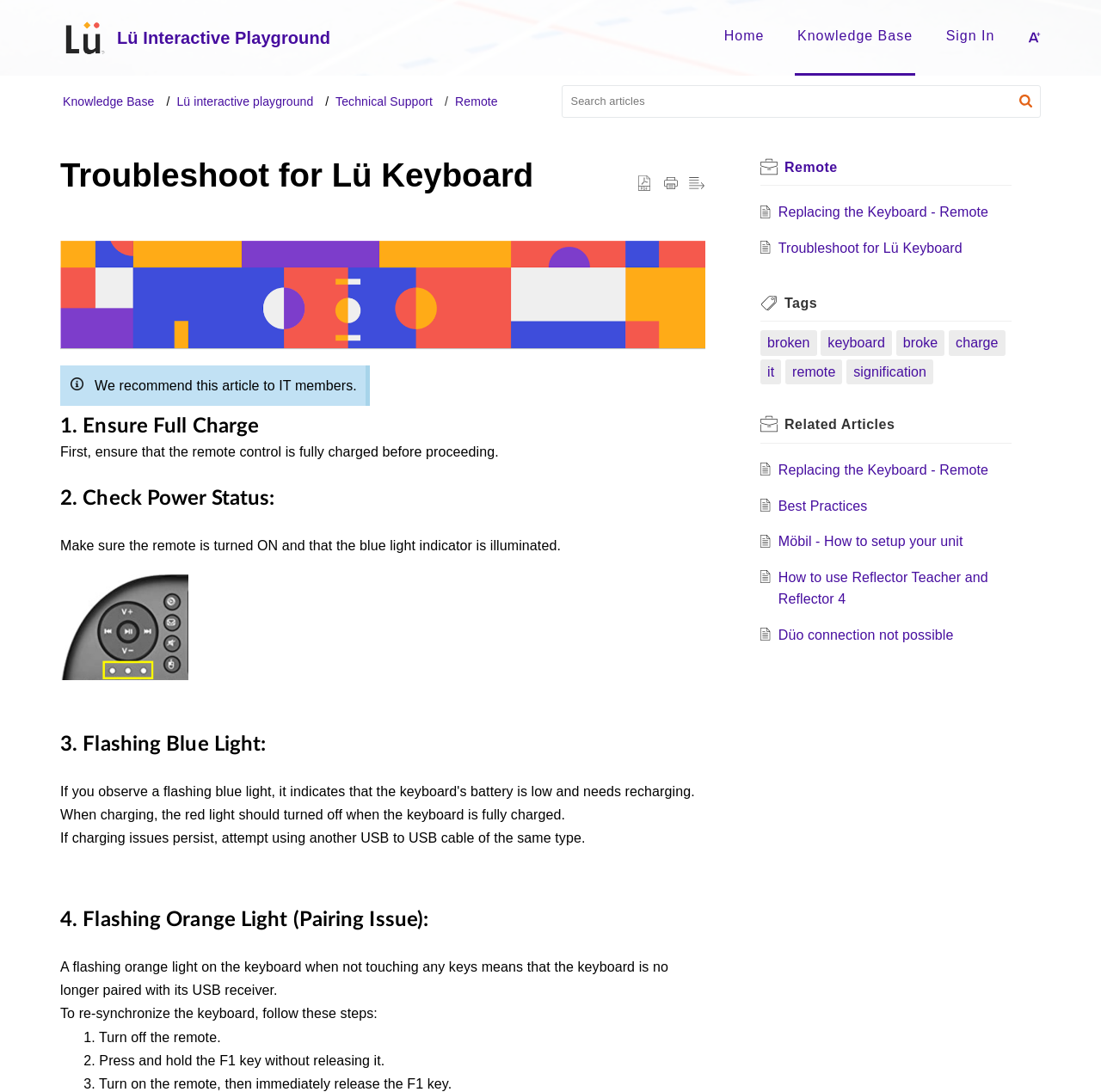Find the bounding box coordinates of the clickable area required to complete the following action: "Search articles".

[0.51, 0.078, 0.945, 0.108]